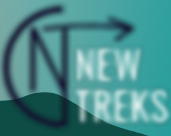What does the arrow in the logo symbolize? From the image, respond with a single word or brief phrase.

Forward movement and exploration